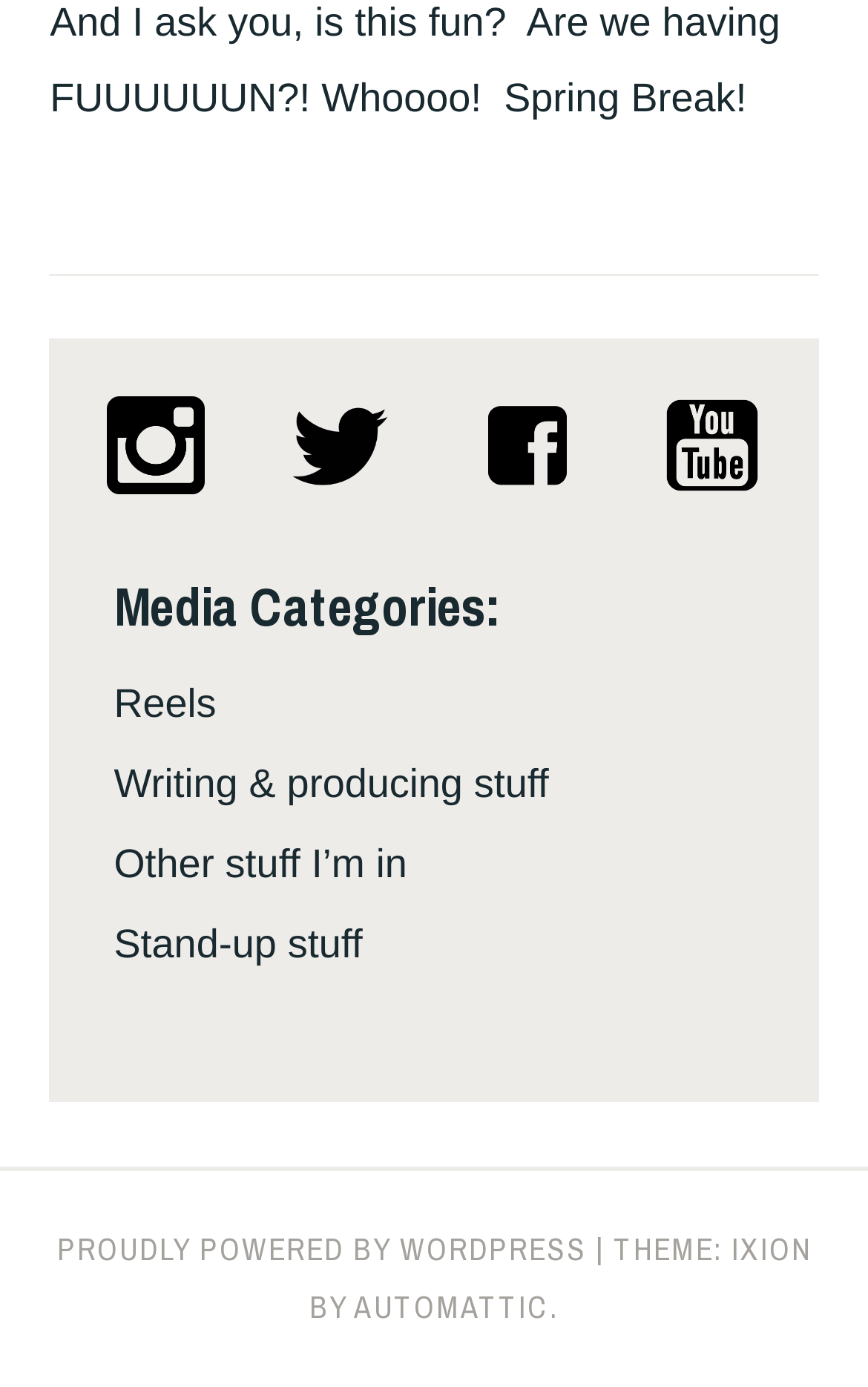Please specify the coordinates of the bounding box for the element that should be clicked to carry out this instruction: "view reels". The coordinates must be four float numbers between 0 and 1, formatted as [left, top, right, bottom].

[0.131, 0.492, 0.249, 0.524]